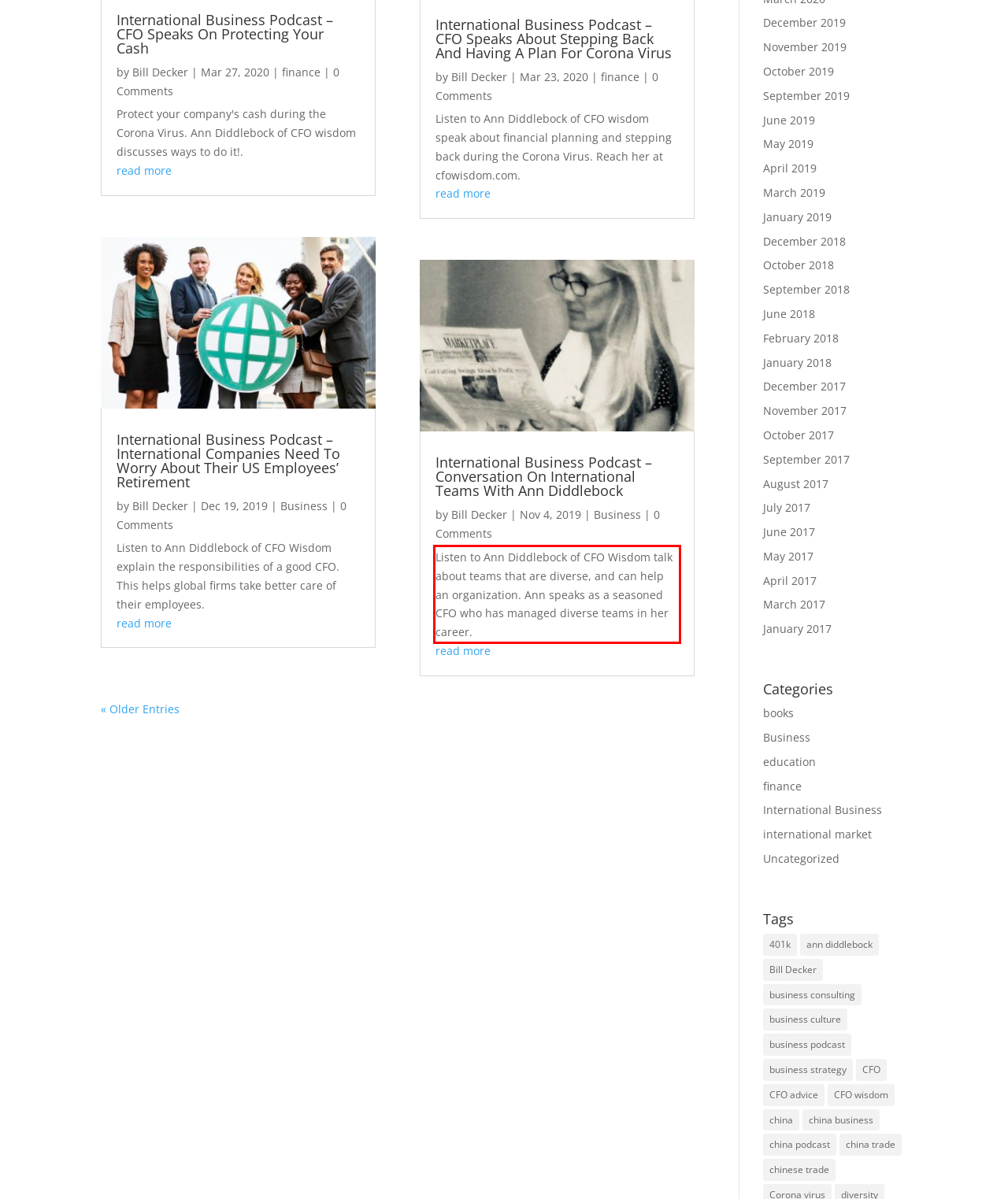You are given a screenshot of a webpage with a UI element highlighted by a red bounding box. Please perform OCR on the text content within this red bounding box.

Listen to Ann Diddlebock of CFO Wisdom talk about teams that are diverse, and can help an organization. Ann speaks as a seasoned CFO who has managed diverse teams in her career.